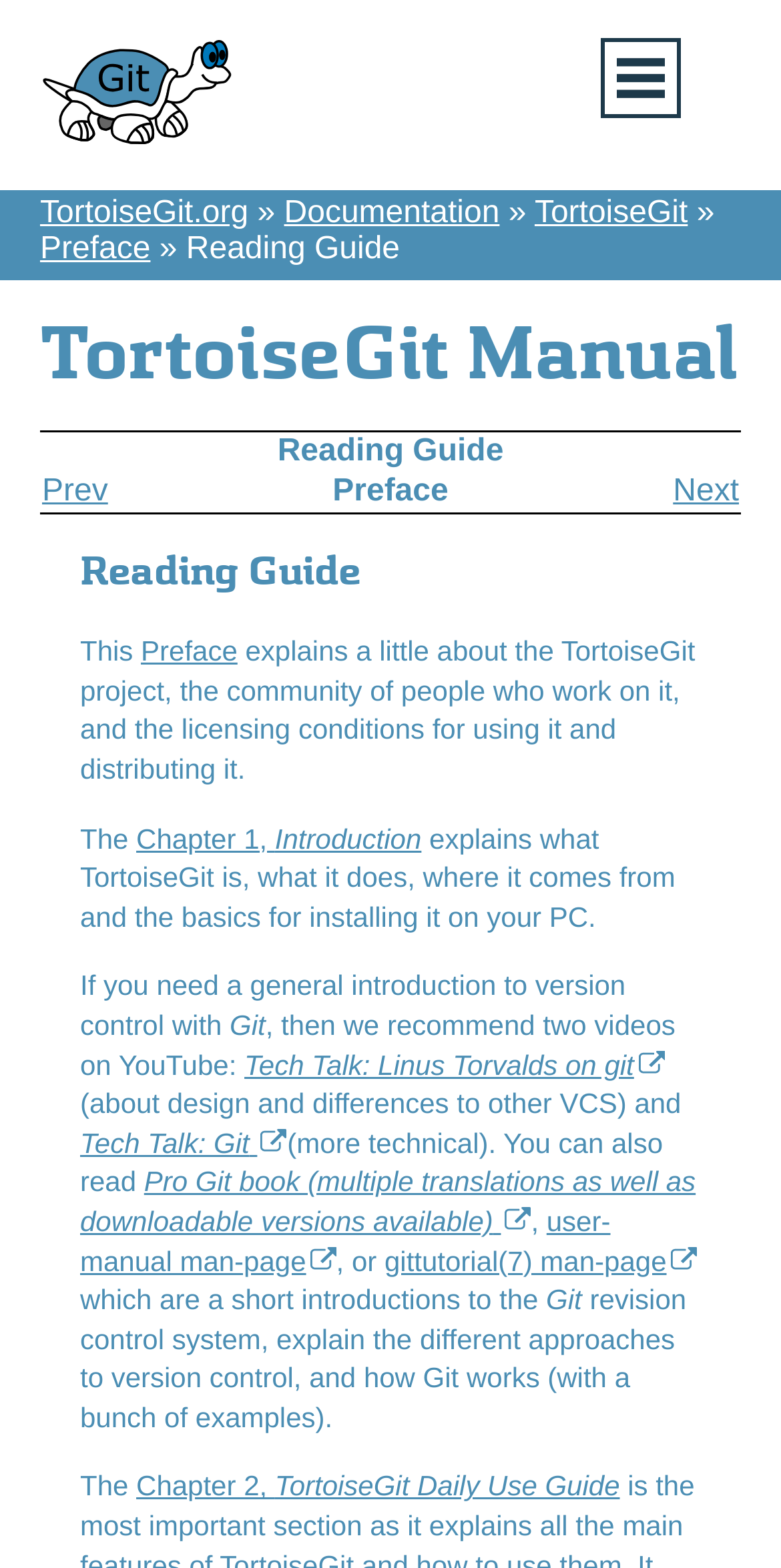Identify the bounding box for the described UI element. Provide the coordinates in (top-left x, top-left y, bottom-right x, bottom-right y) format with values ranging from 0 to 1: Chapter 1, Introduction

[0.174, 0.524, 0.54, 0.545]